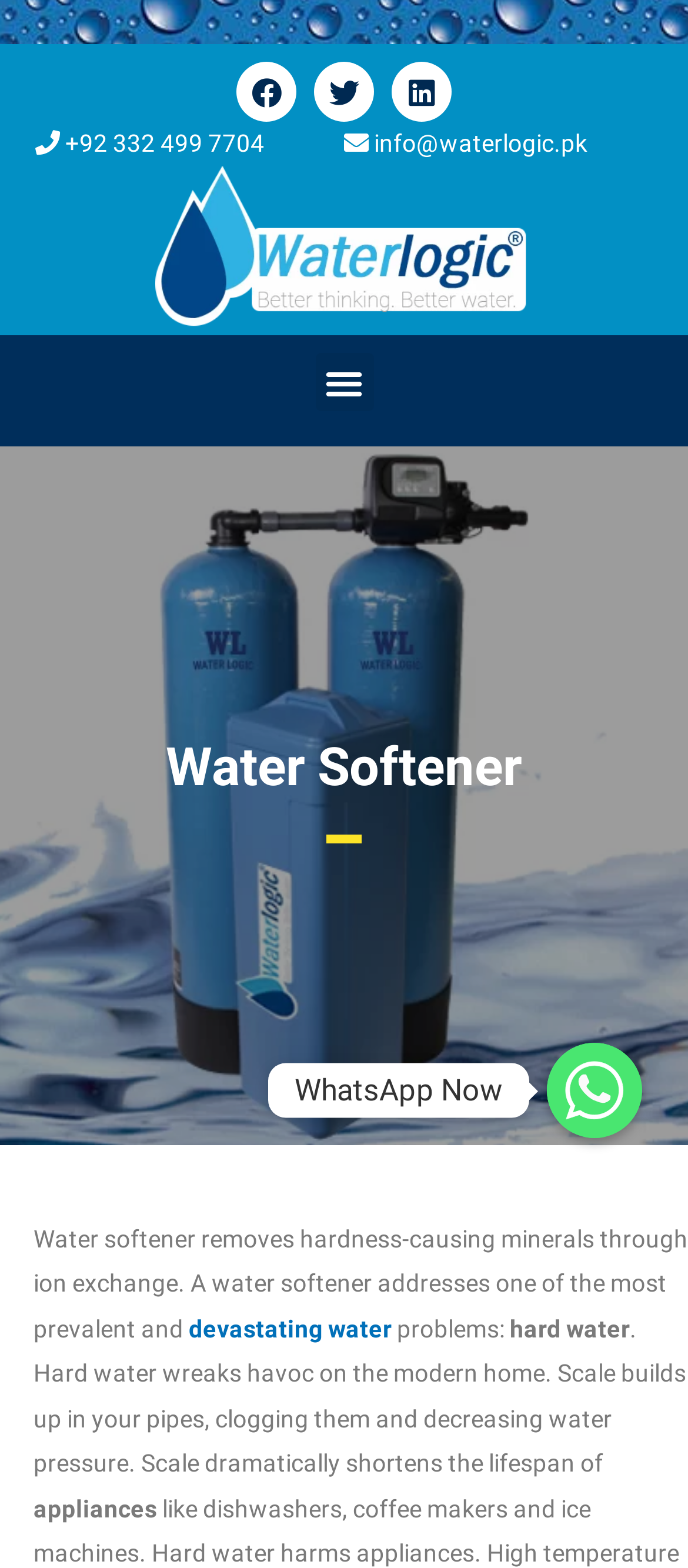Identify the bounding box coordinates of the section to be clicked to complete the task described by the following instruction: "Click the Water Logic logo". The coordinates should be four float numbers between 0 and 1, formatted as [left, top, right, bottom].

[0.0, 0.106, 1.0, 0.209]